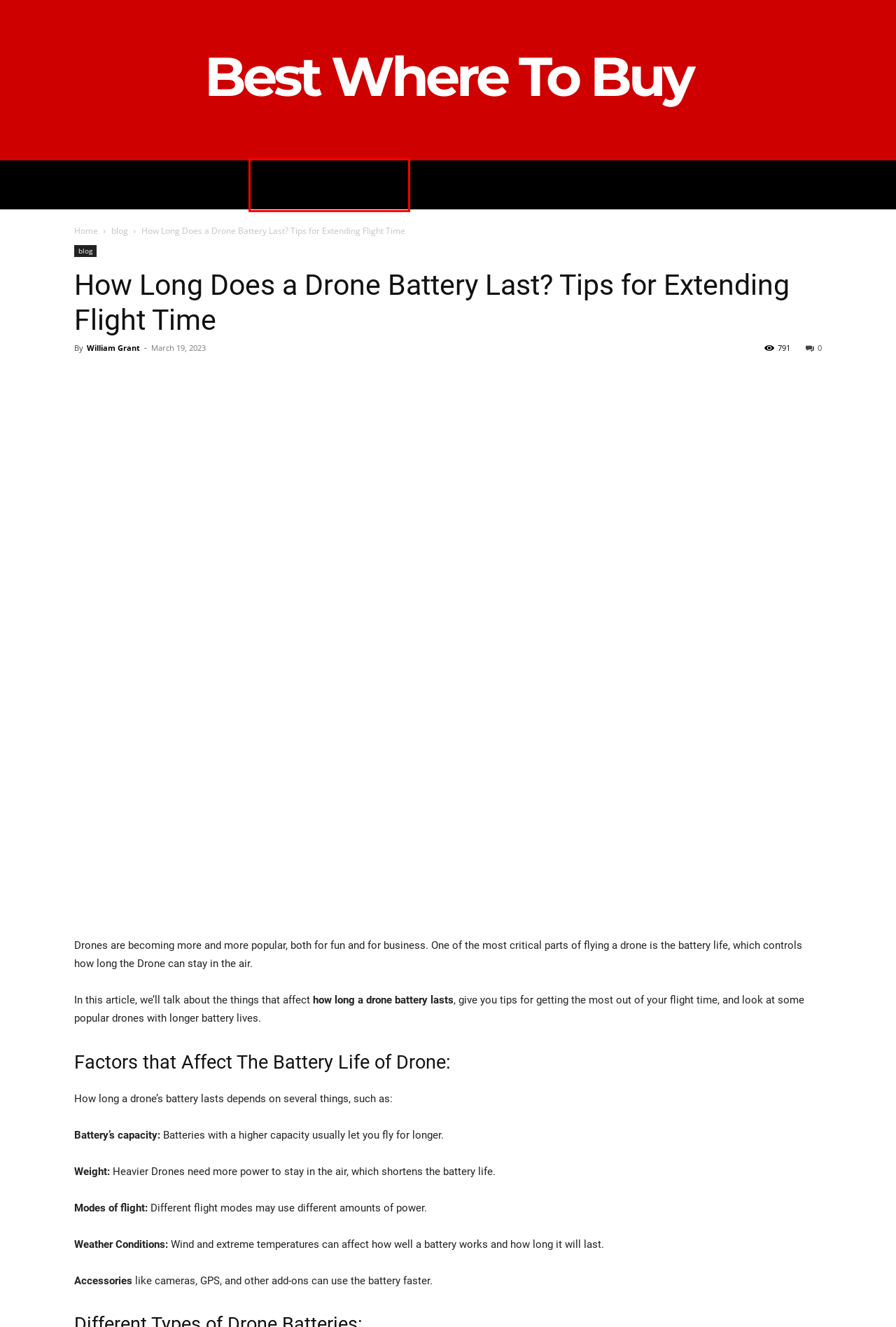Examine the screenshot of a webpage with a red rectangle bounding box. Select the most accurate webpage description that matches the new webpage after clicking the element within the bounding box. Here are the candidates:
A. William Grant - Expert Product Reviewer and Tech Enthusiast
B. Contact Us - Best Where To Buy
C. Buying Guides - Best Where To Buy
D. blog - Best Where To Buy
E. Reviews - Best Where To Buy
F. Your Buying Guide to Amazon | BestWhereToBuy
G. Privacy Policy - Best Where To Buy
H. How To Fix A Sinking Office Chair - Best Where To Buy

C